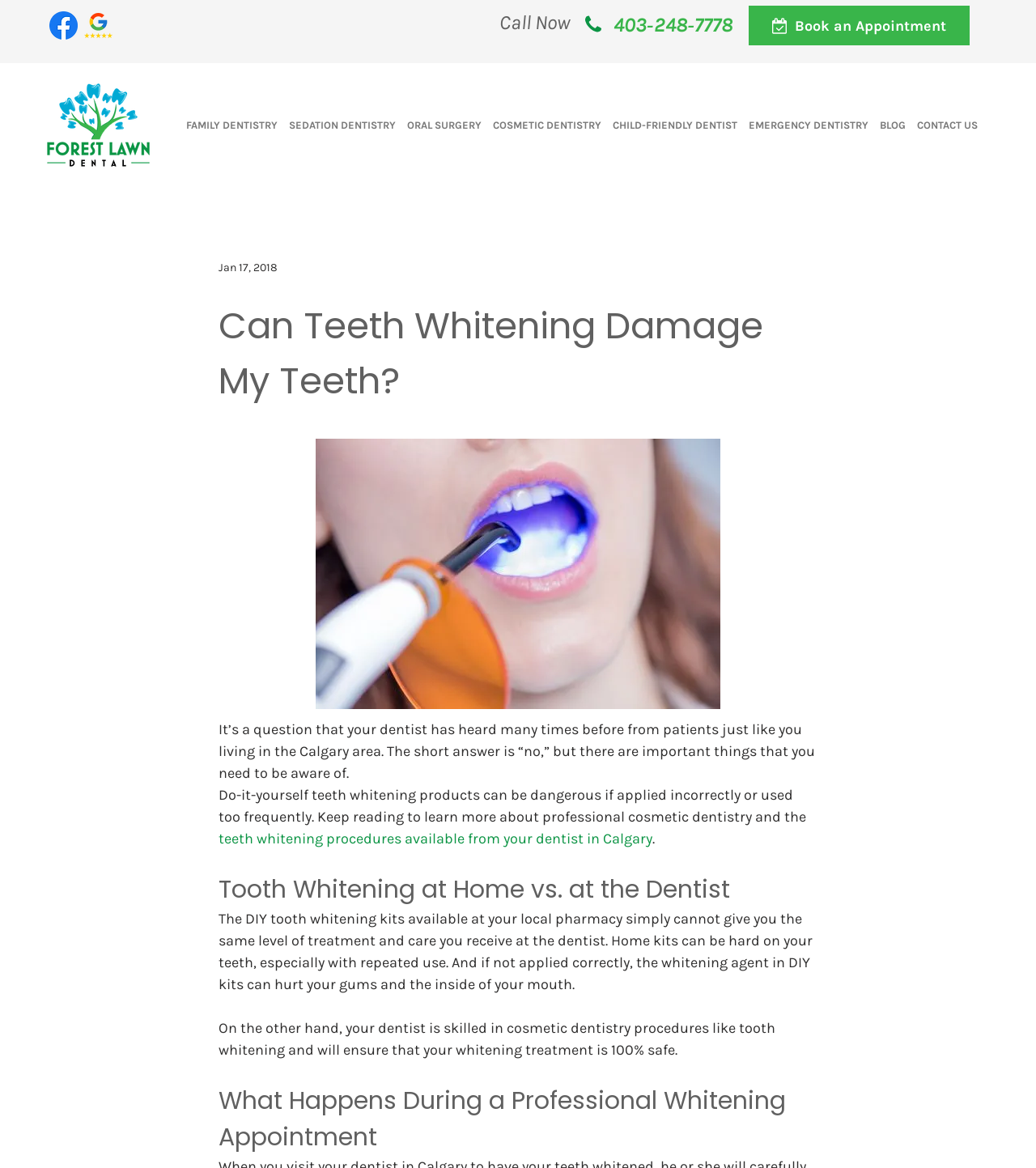Identify the bounding box coordinates of the region that should be clicked to execute the following instruction: "Explore latest articles".

None